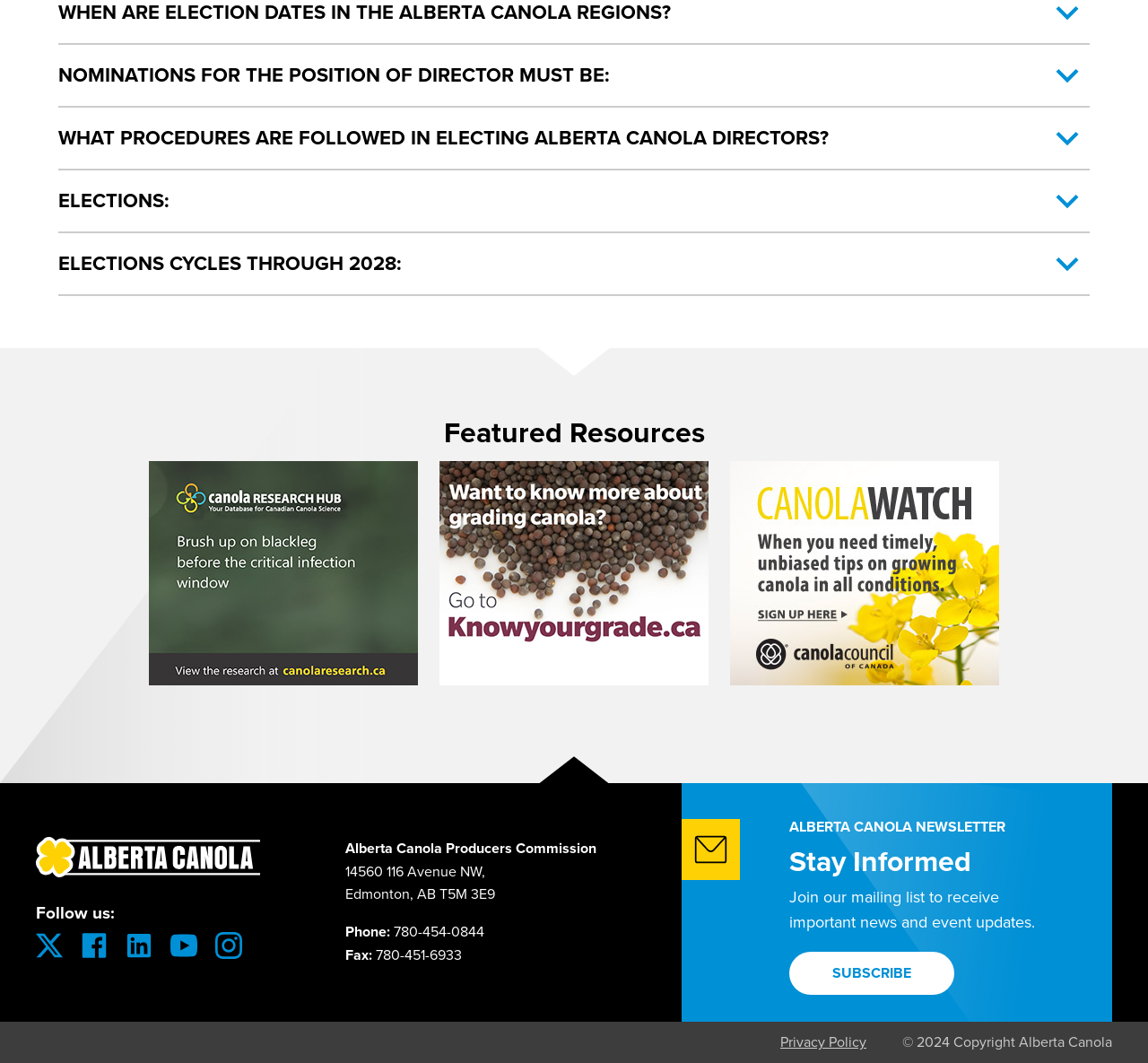What is the contact information for Alberta Canola?
Please elaborate on the answer to the question with detailed information.

The contact information for Alberta Canola is provided at the bottom of the webpage, including a phone number '780-454-0844' and a fax number '780-451-6933', along with a physical address.